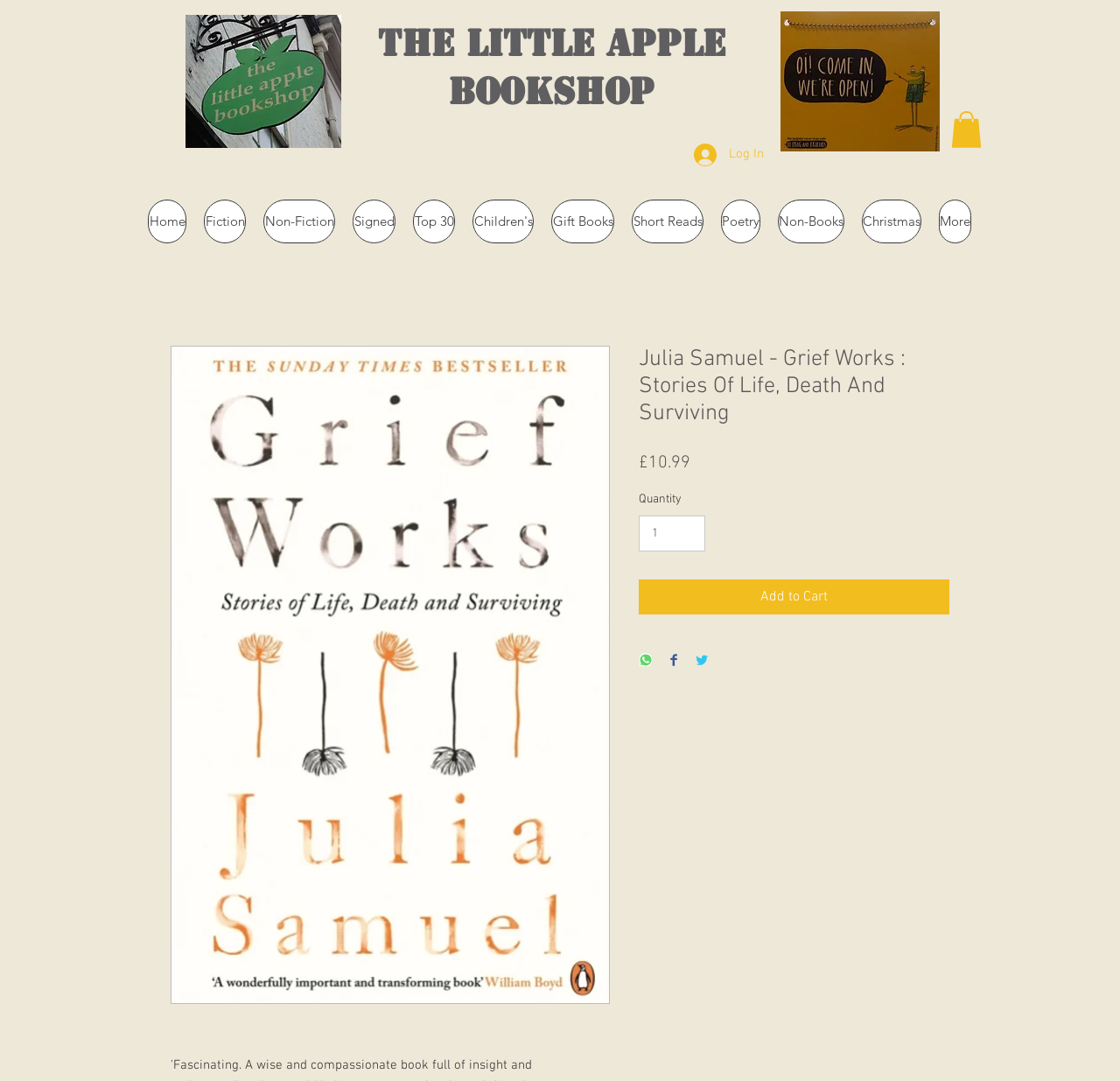Identify the main title of the webpage and generate its text content.

Julia Samuel - Grief Works : Stories Of Life, Death And Surviving